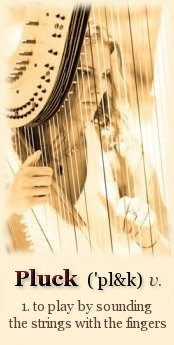Produce a meticulous caption for the image.

The image features a serene and artistic depiction of a harpist, showcasing the delicate and intricate beauty of playing the harp. The harpist, focused and immersed in her craft, is captured in mid-performance, gently plucking the strings of her instrument. The image is tinted in warm sepia tones, enhancing its timeless quality and evoking a sense of intimacy. 

Accompanying the visual presentation is an elegant definition of the verb "pluck," defined as "to play by sounding the strings with the fingers." This textual element highlights the essence of the harp-playing technique, emphasizing the connection between musician and instrument. Overall, the image encapsulates the artistry and skill involved in harp performance, inviting the viewer into the world of string music.